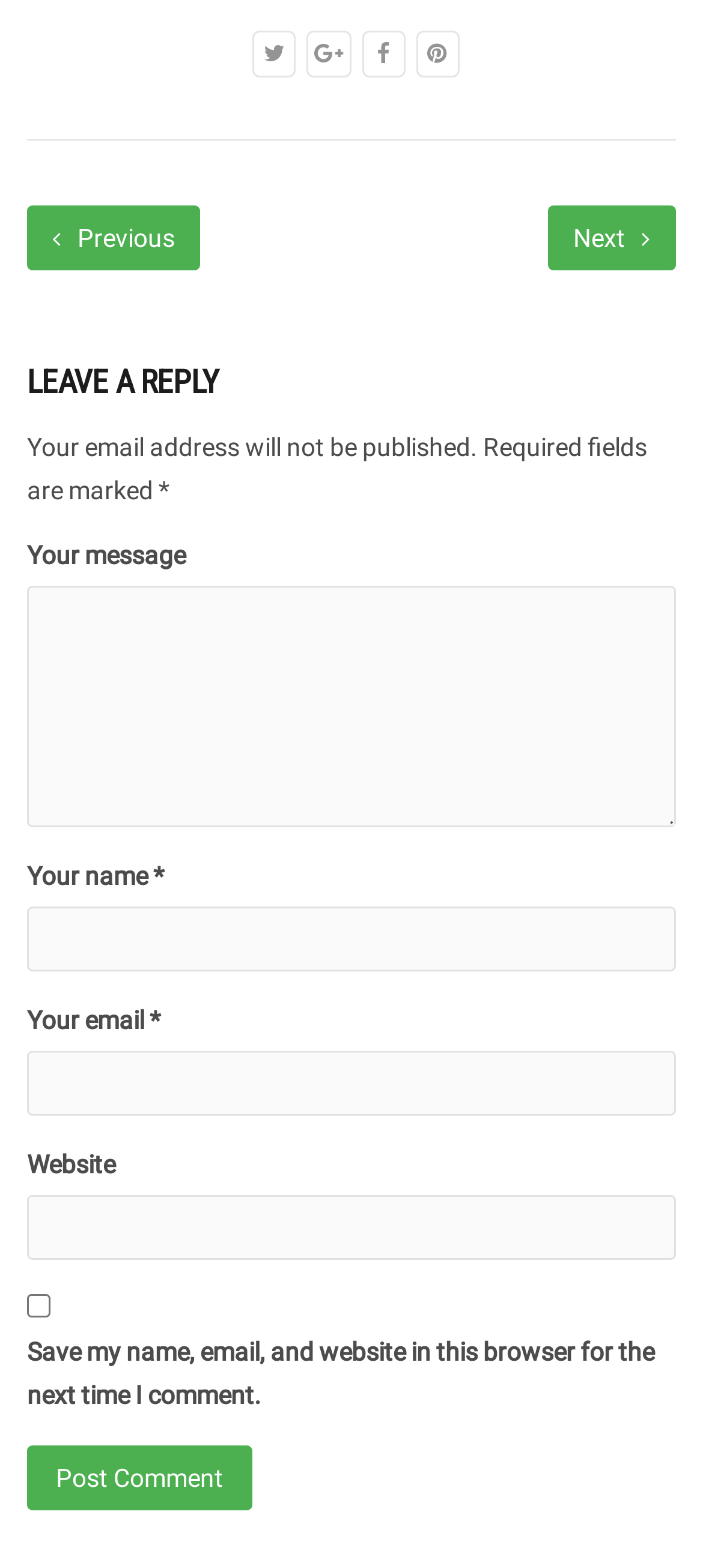Please find the bounding box coordinates of the element that needs to be clicked to perform the following instruction: "Click the previous link". The bounding box coordinates should be four float numbers between 0 and 1, represented as [left, top, right, bottom].

[0.038, 0.131, 0.285, 0.172]